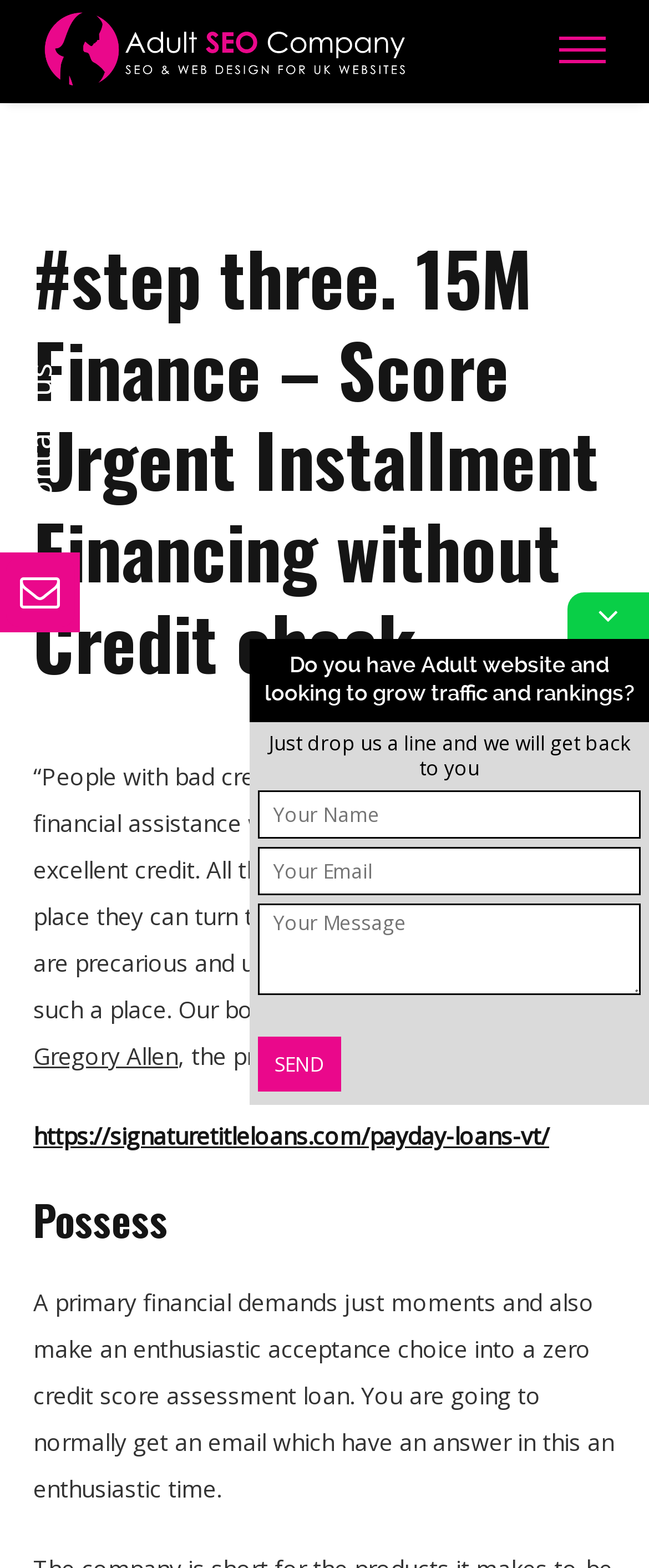What type of loan is mentioned on the webpage?
Please respond to the question with a detailed and thorough explanation.

The webpage mentions 'Score Urgent Installment Financing without Credit check', indicating that the type of loan being referred to is an installment loan.